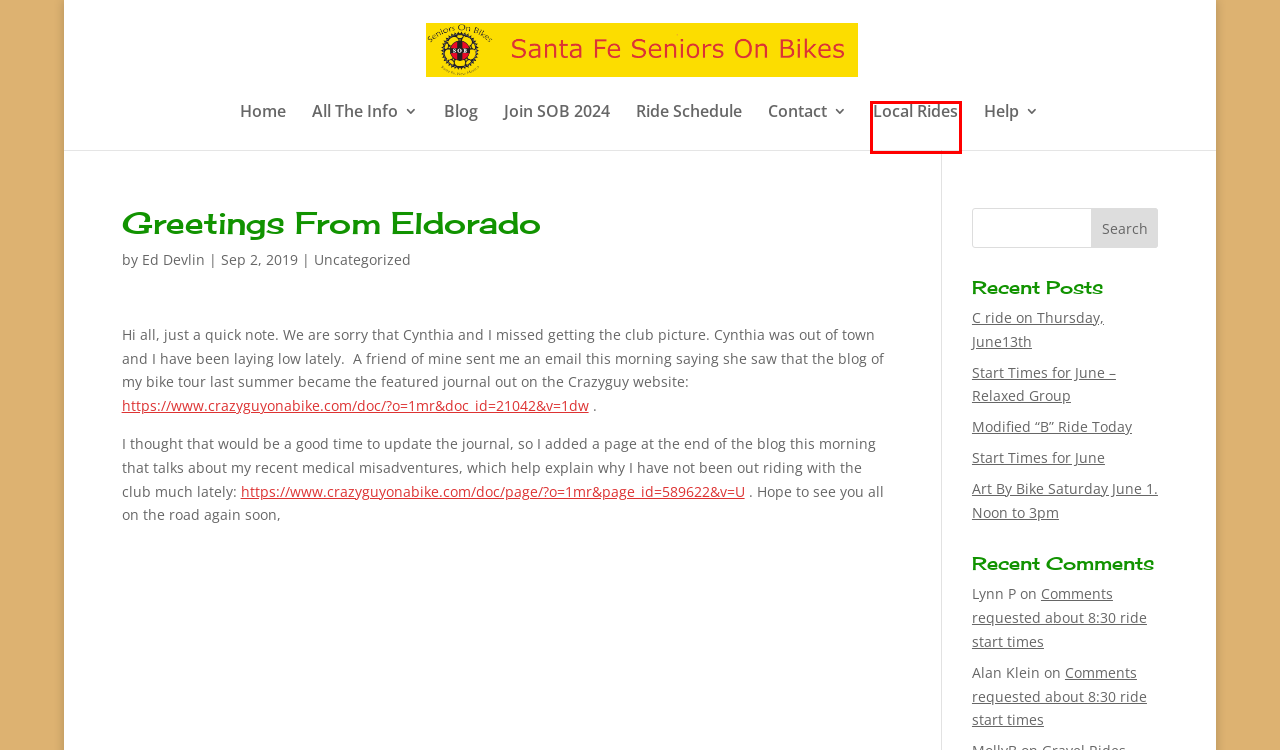Given a screenshot of a webpage with a red bounding box around an element, choose the most appropriate webpage description for the new page displayed after clicking the element within the bounding box. Here are the candidates:
A. Blog2 | Santa Fe Seniors on Bikes
B. SOB Route Library | Santa Fe Seniors on Bikes
C. Website Help | Santa Fe Seniors on Bikes
D. Ed Devlin | Santa Fe Seniors on Bikes
E. Start Times for June | Santa Fe Seniors on Bikes
F. Santa Fe Seniors on Bikes | We Ride The Mountain Roads
G. Start Times for June – Relaxed Group | Santa Fe Seniors on Bikes
H. C ride on Thursday, June13th | Santa Fe Seniors on Bikes

B